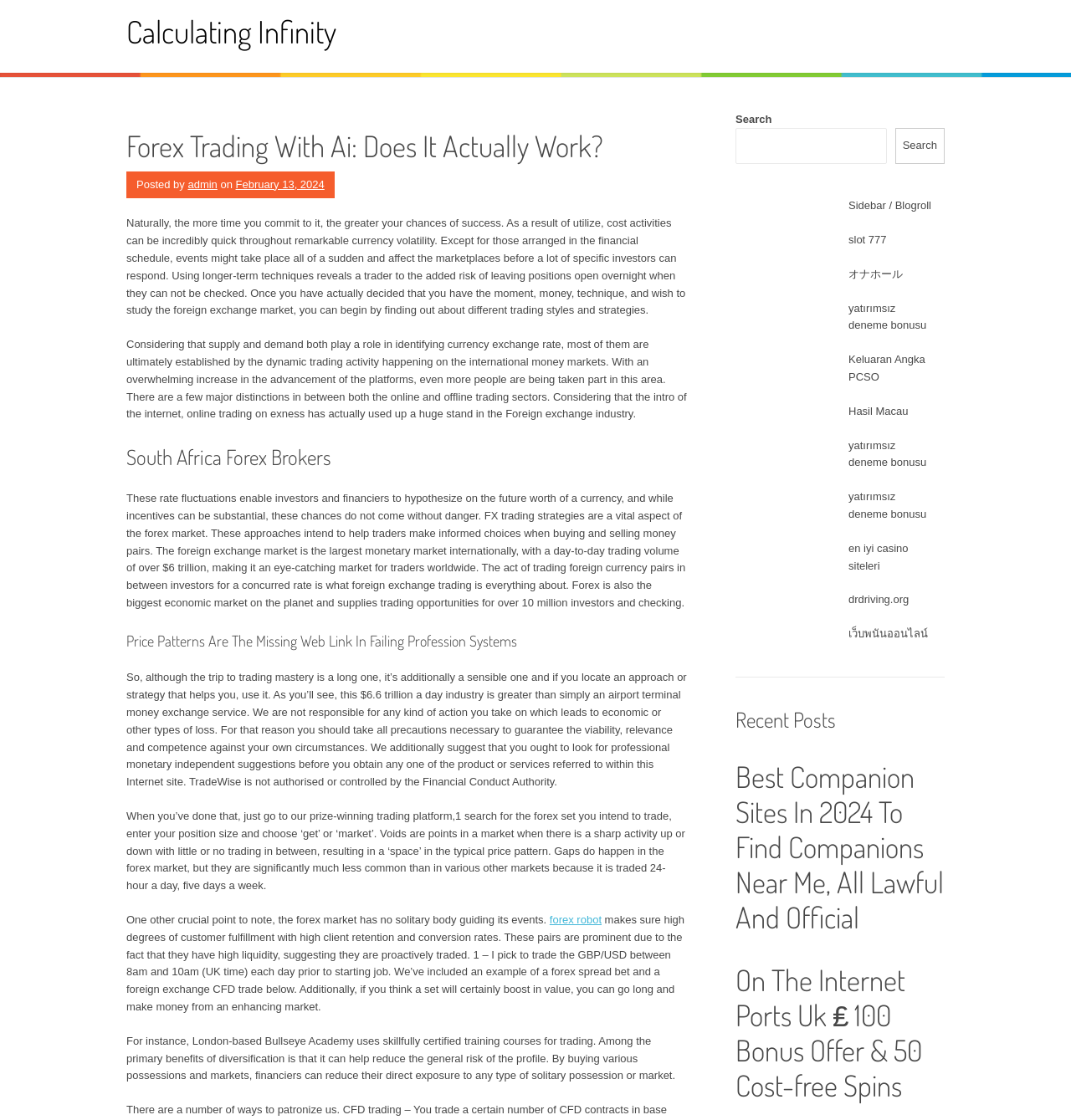Provide the bounding box coordinates of the UI element that matches the description: "en iyi casino siteleri".

[0.792, 0.484, 0.848, 0.51]